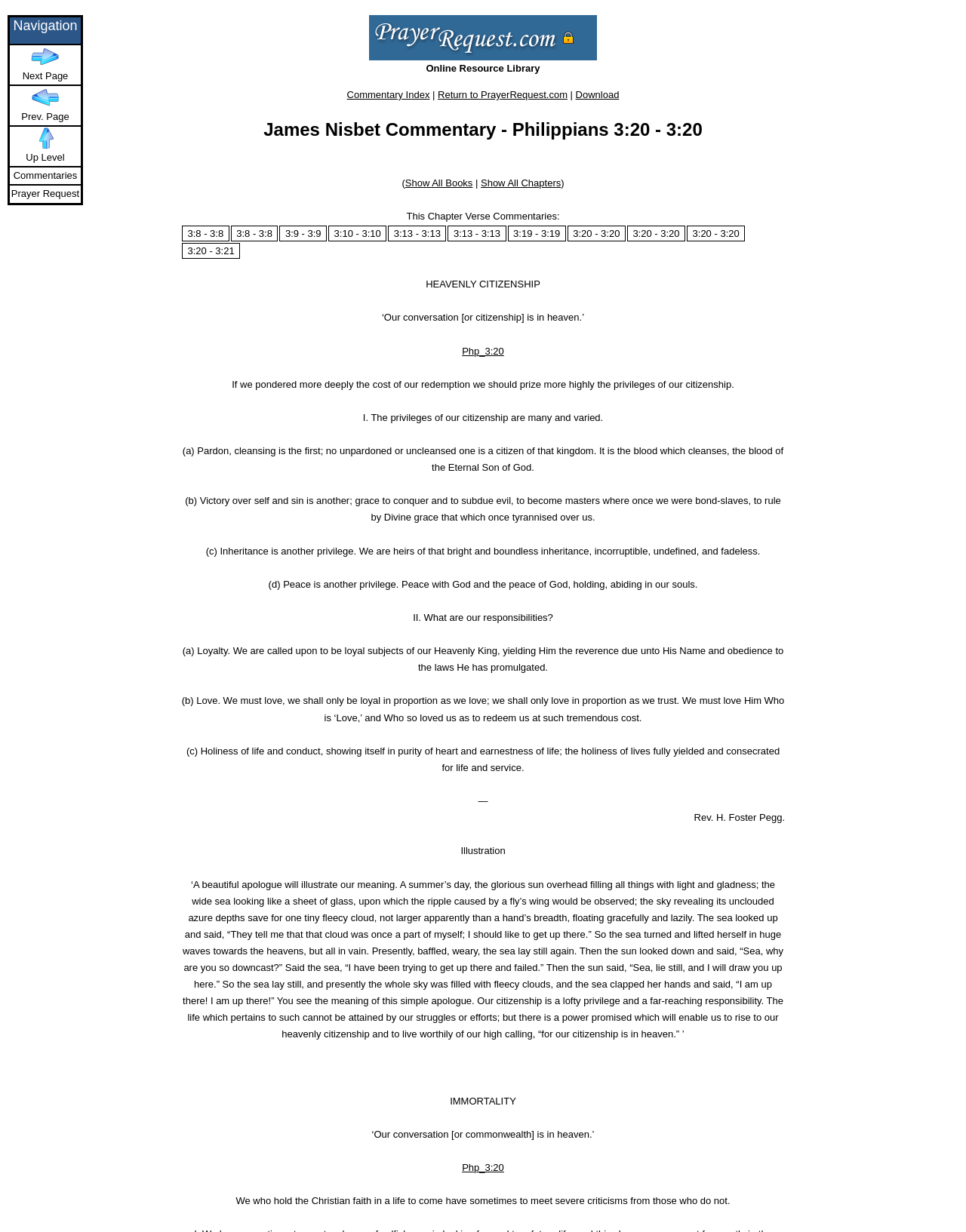Determine the bounding box coordinates of the clickable area required to perform the following instruction: "Click on 'Show All Books'". The coordinates should be represented as four float numbers between 0 and 1: [left, top, right, bottom].

[0.419, 0.144, 0.489, 0.153]